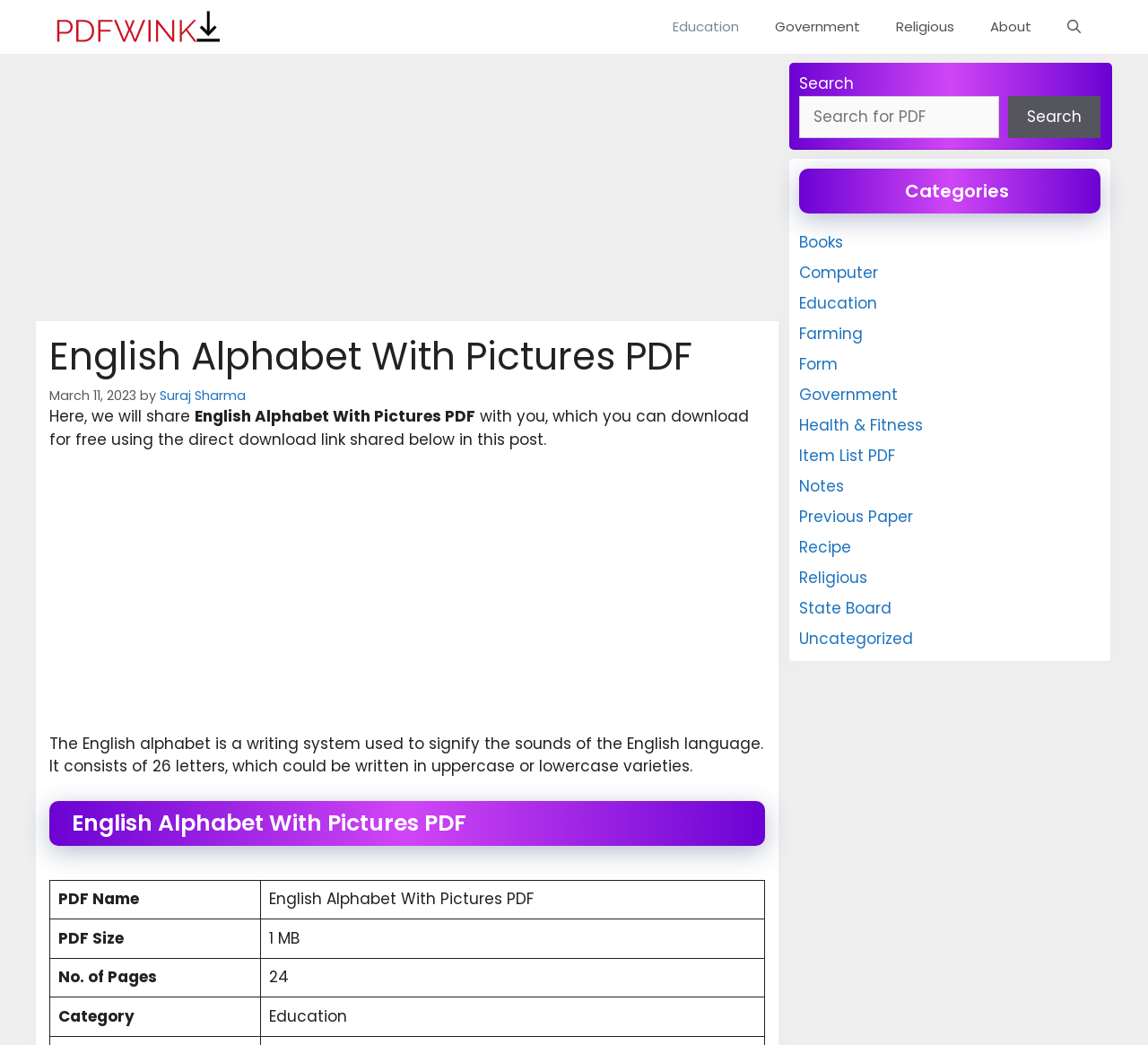Can you extract the primary headline text from the webpage?

English Alphabet With Pictures PDF